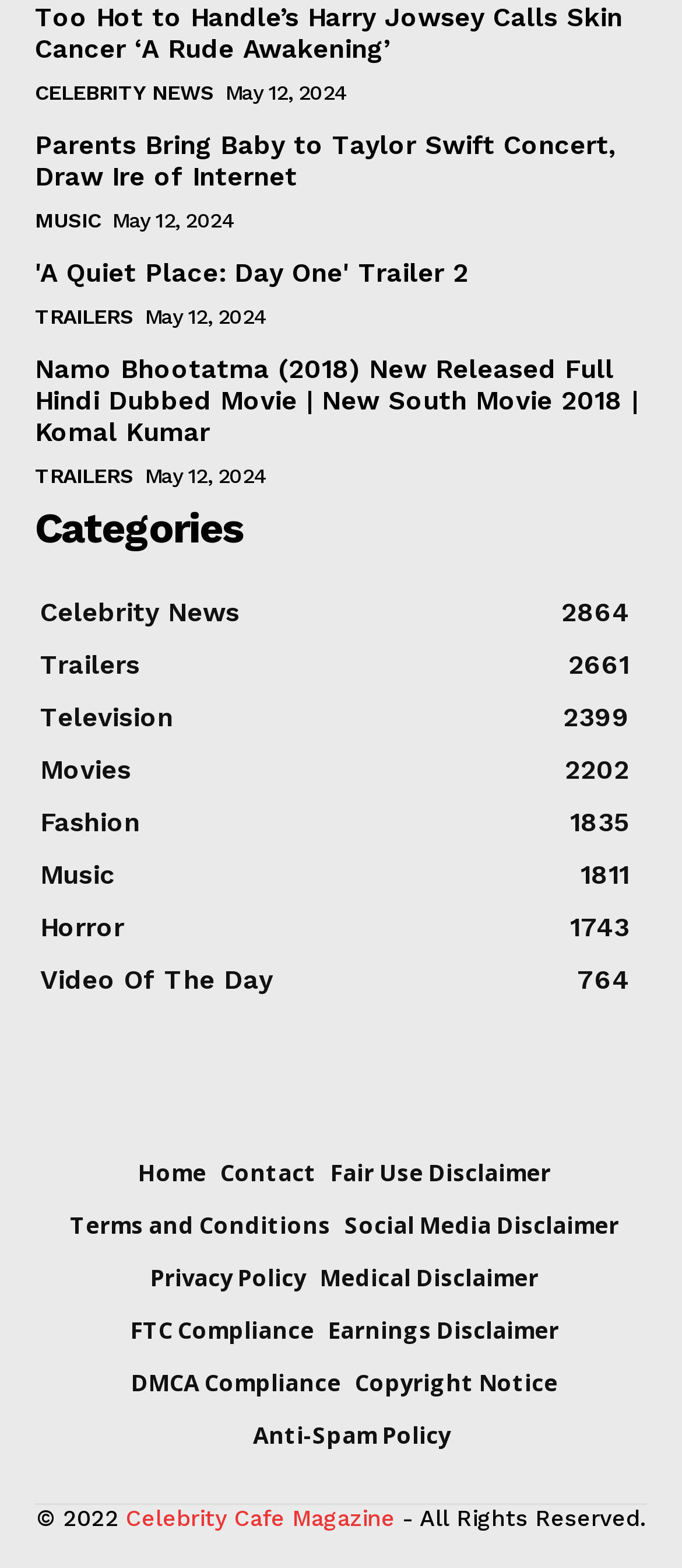Identify the bounding box coordinates of the element to click to follow this instruction: 'View 'Protect Against Environmental Factors''. Ensure the coordinates are four float values between 0 and 1, provided as [left, top, right, bottom].

None